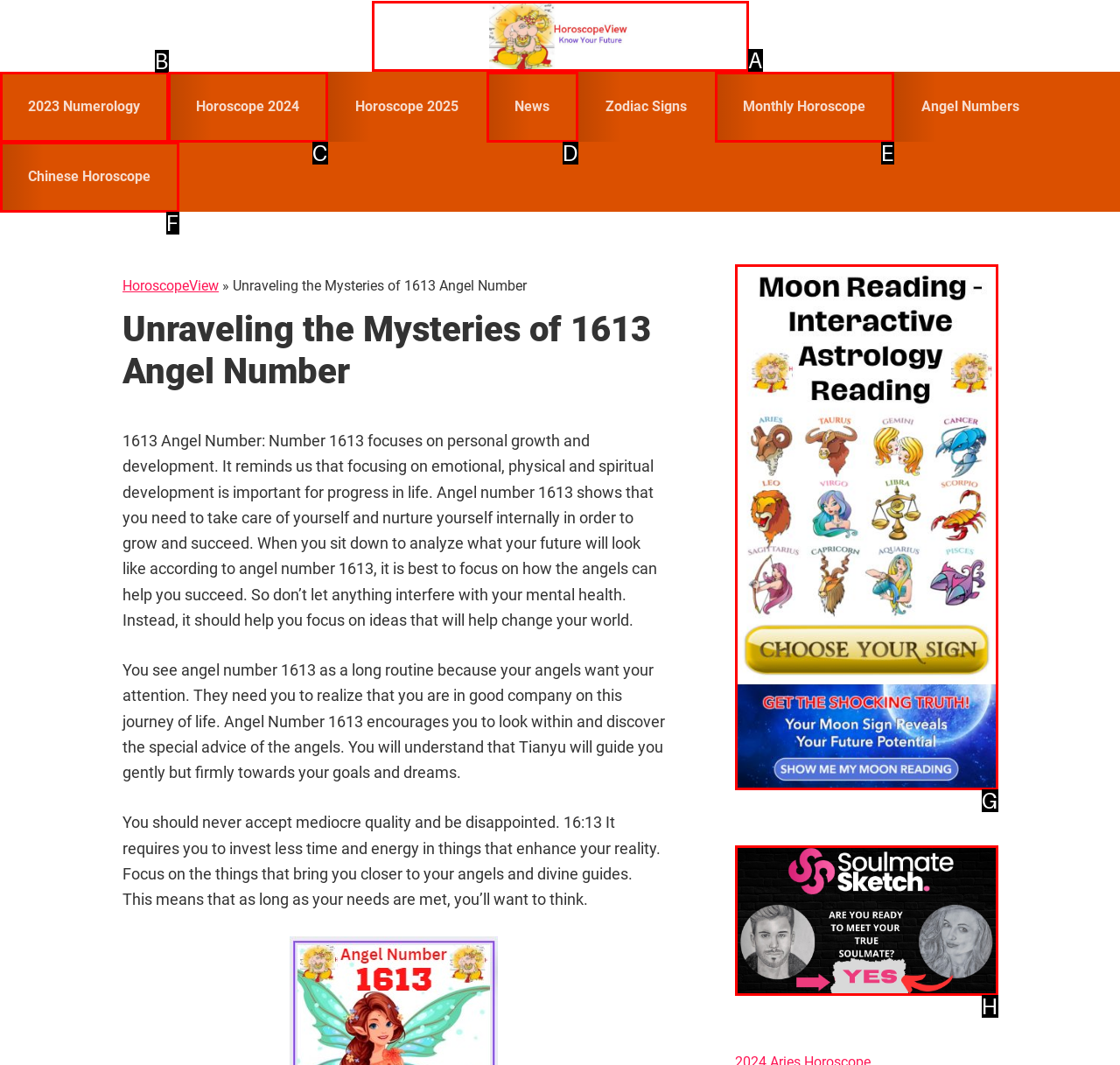From the options shown, which one fits the description: HoroscopeView? Respond with the appropriate letter.

A